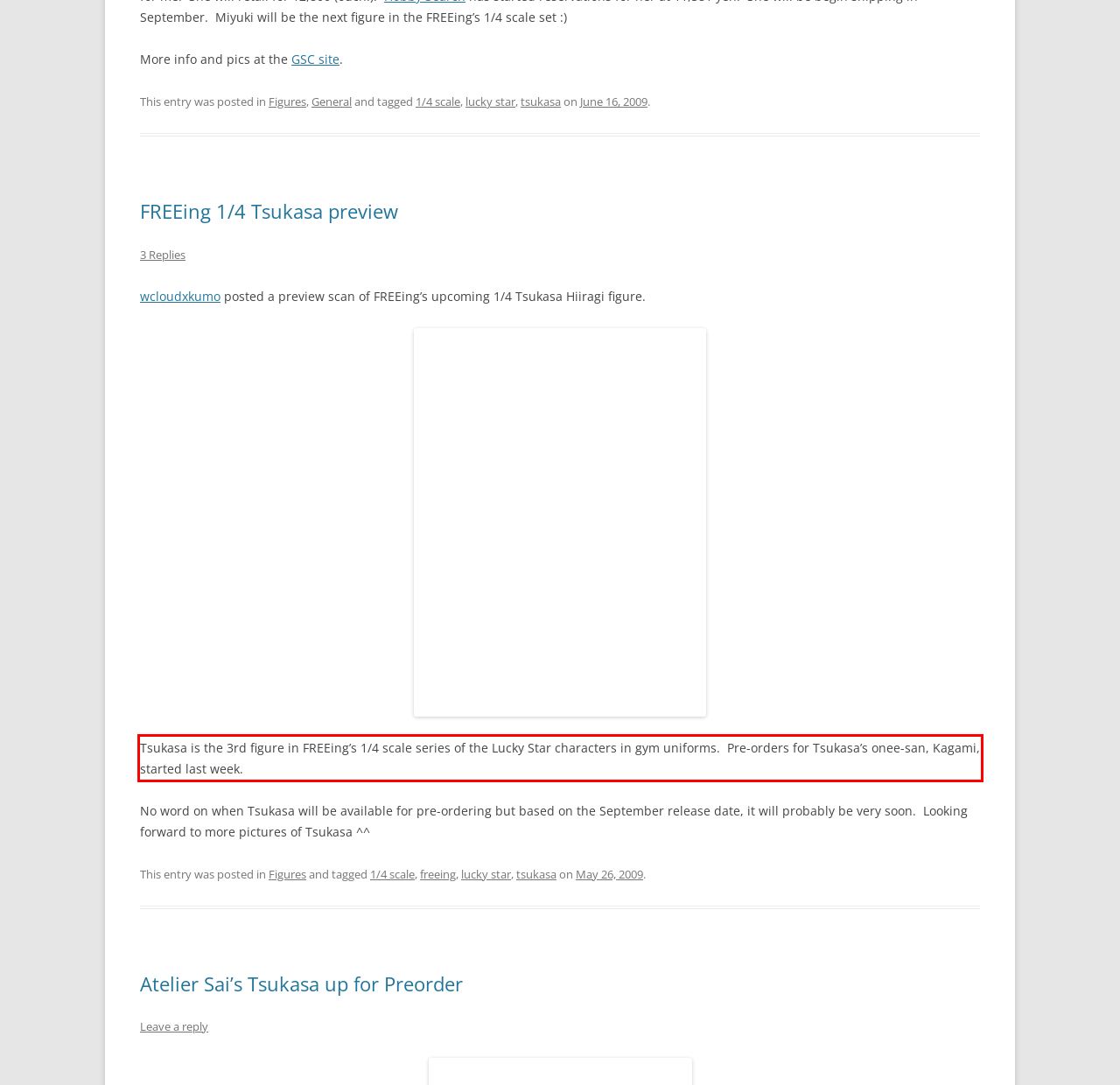Examine the webpage screenshot, find the red bounding box, and extract the text content within this marked area.

Tsukasa is the 3rd figure in FREEing’s 1/4 scale series of the Lucky Star characters in gym uniforms. Pre-orders for Tsukasa’s onee-san, Kagami, started last week.